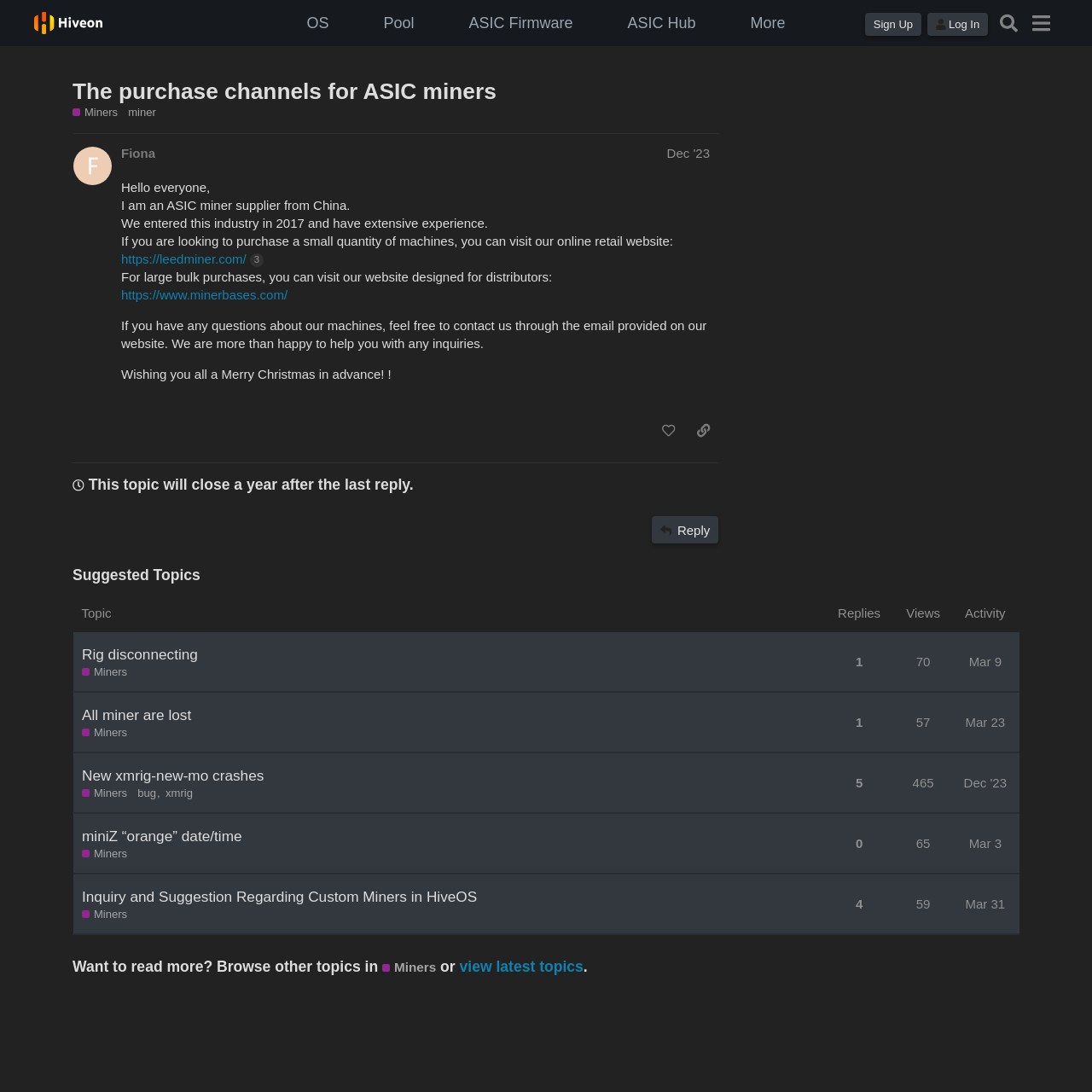Find and specify the bounding box coordinates that correspond to the clickable region for the instruction: "View the 'Referral Program'".

[0.594, 0.042, 0.702, 0.058]